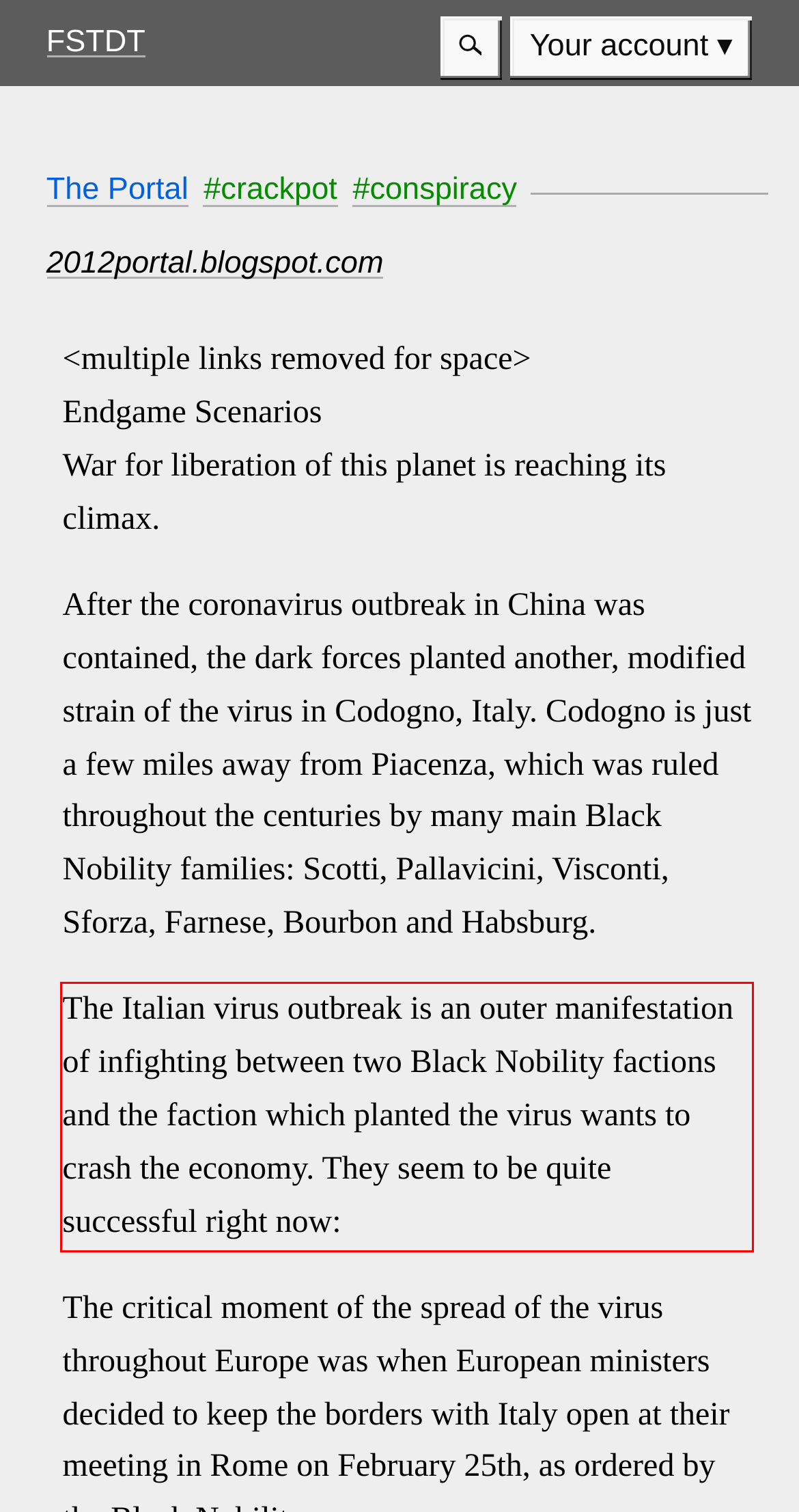Using the provided screenshot of a webpage, recognize the text inside the red rectangle bounding box by performing OCR.

The Italian virus outbreak is an outer manifestation of infighting between two Black Nobility factions and the faction which planted the virus wants to crash the economy. They seem to be quite successful right now: